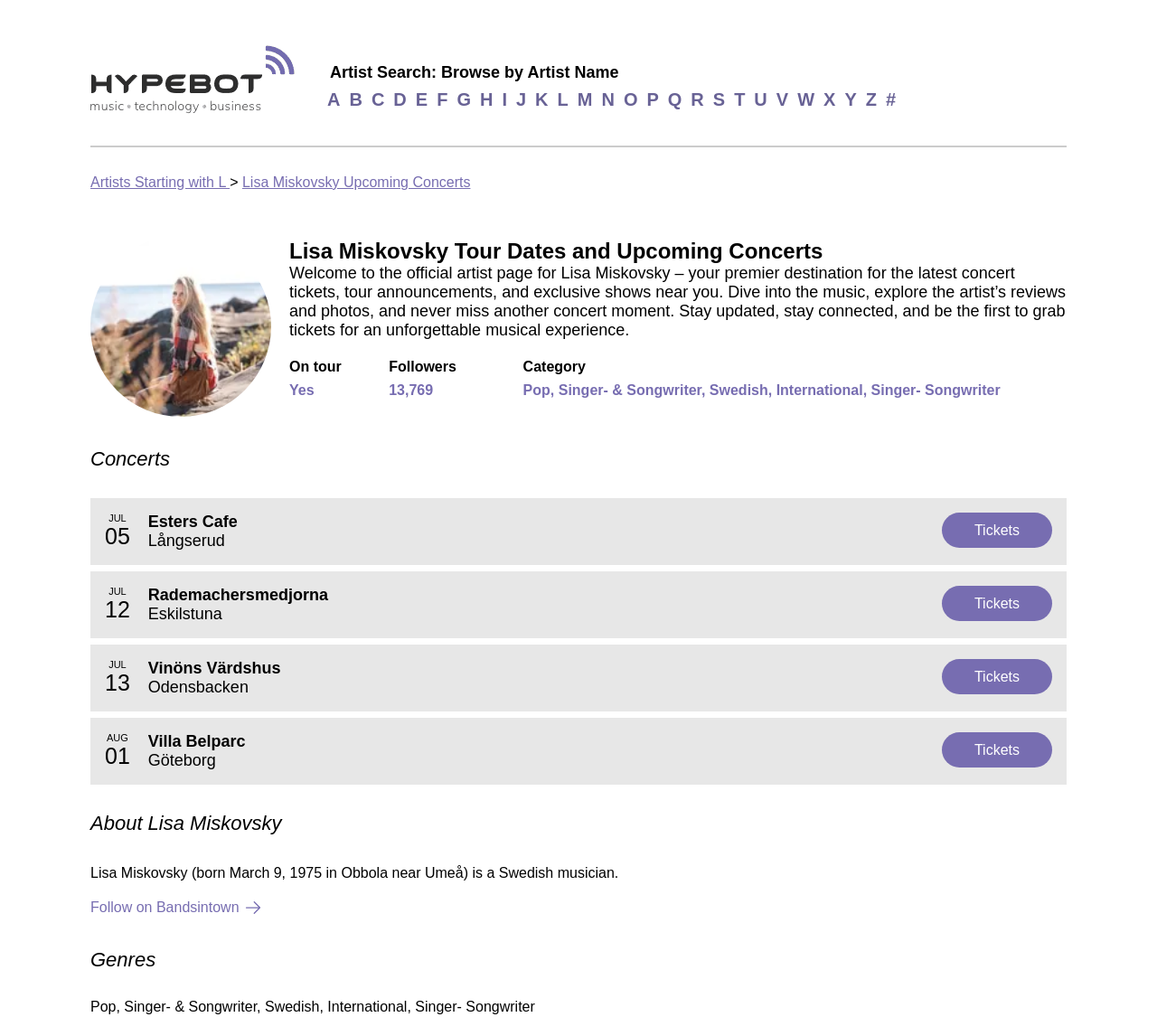Write an extensive caption that covers every aspect of the webpage.

This webpage is dedicated to Lisa Miskovsky, a Swedish musician, and provides information about her concert tour dates, artist information, reviews, photos, and more. At the top left corner, there is a link to find more about Hypebot, accompanied by a small Hypebot image. 

Below this, there is an artist search section where users can browse by artist name, with links to artists starting from A to Z, as well as a link to artists starting with the letter L. 

On the left side, there is a section dedicated to Lisa Miskovsky, featuring her image, upcoming concerts, and a brief description of her music. 

The main content area is divided into sections. The first section displays Lisa Miskovsky's tour dates and upcoming concerts, with a heading that reads "Lisa Miskovsky Tour Dates and Upcoming Concerts". Below this, there is a brief welcome message and a description of the webpage's purpose. 

The next section provides information about Lisa Miskovsky's tour status, followers, and category. This is followed by a list of concerts, each with a link to purchase tickets. The concerts are listed in chronological order, starting from July 5th to August 1st. 

Further down, there is a section about Lisa Miskovsky, providing a brief biography of the artist. Finally, there is a link to follow Lisa Miskovsky on Bandsintown, accompanied by a small image, and a section listing her genres.